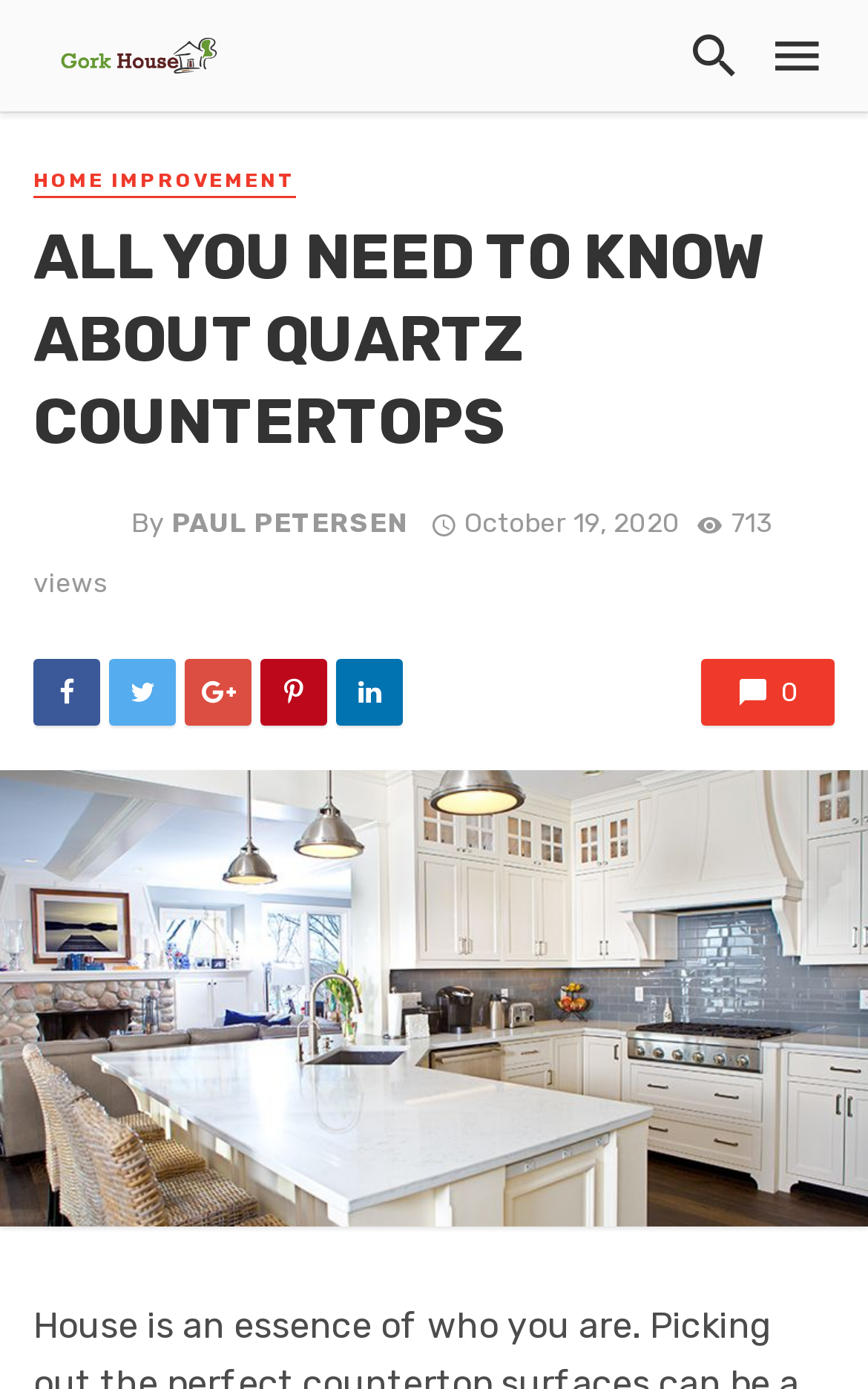Bounding box coordinates are specified in the format (top-left x, top-left y, bottom-right x, bottom-right y). All values are floating point numbers bounded between 0 and 1. Please provide the bounding box coordinate of the region this sentence describes: title="Share on Pinterest"

[0.3, 0.474, 0.377, 0.523]